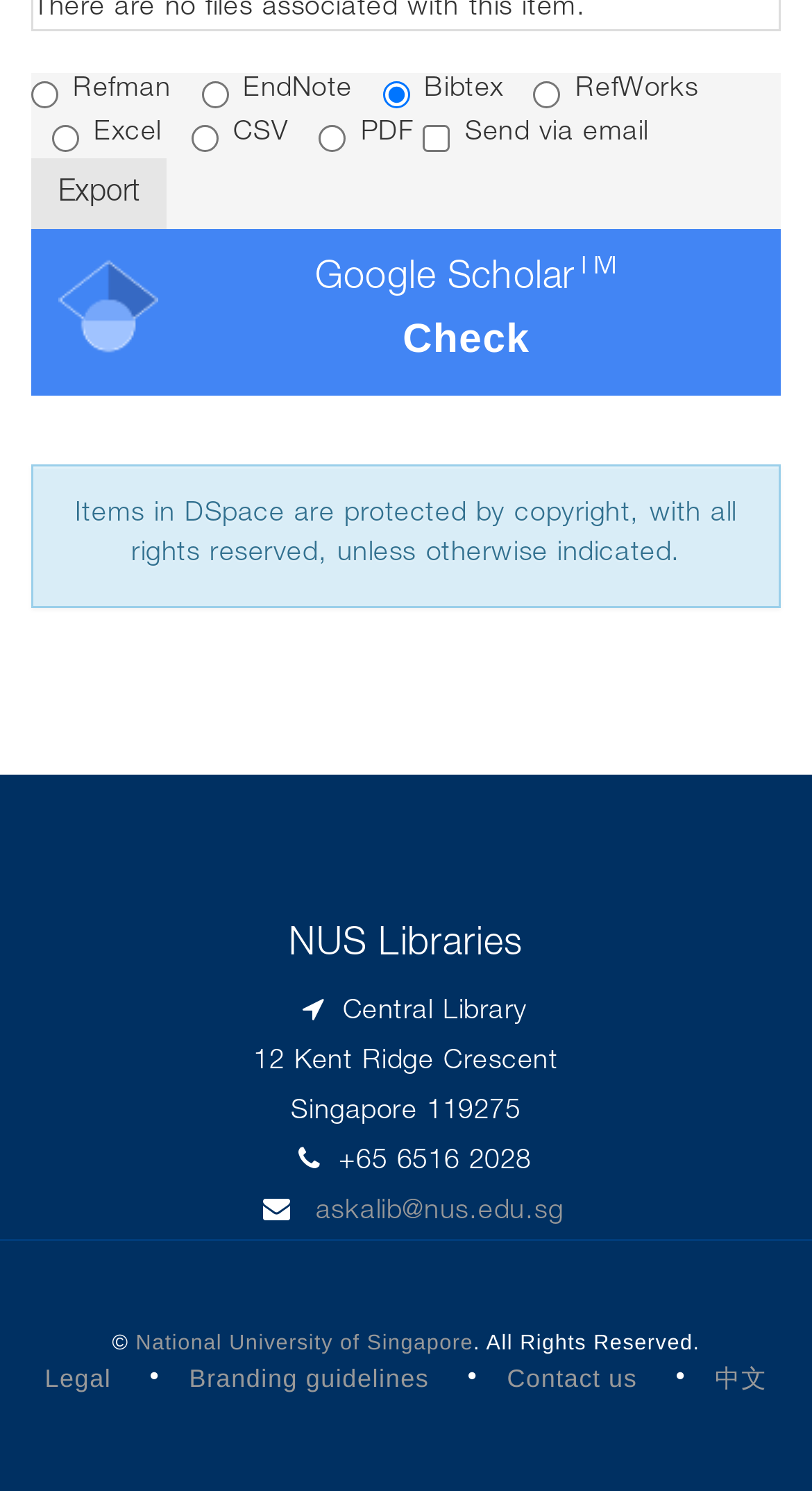Give a one-word or short phrase answer to the question: 
What is the email address to ask a librarian?

askalib@nus.edu.sg